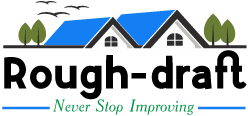What is the tone conveyed by the birds in flight?
Please give a detailed and elaborate answer to the question based on the image.

The depiction of a few birds in flight above the houses adds a touch of liveliness and freedom to the design, suggesting a sense of joy and liberation.